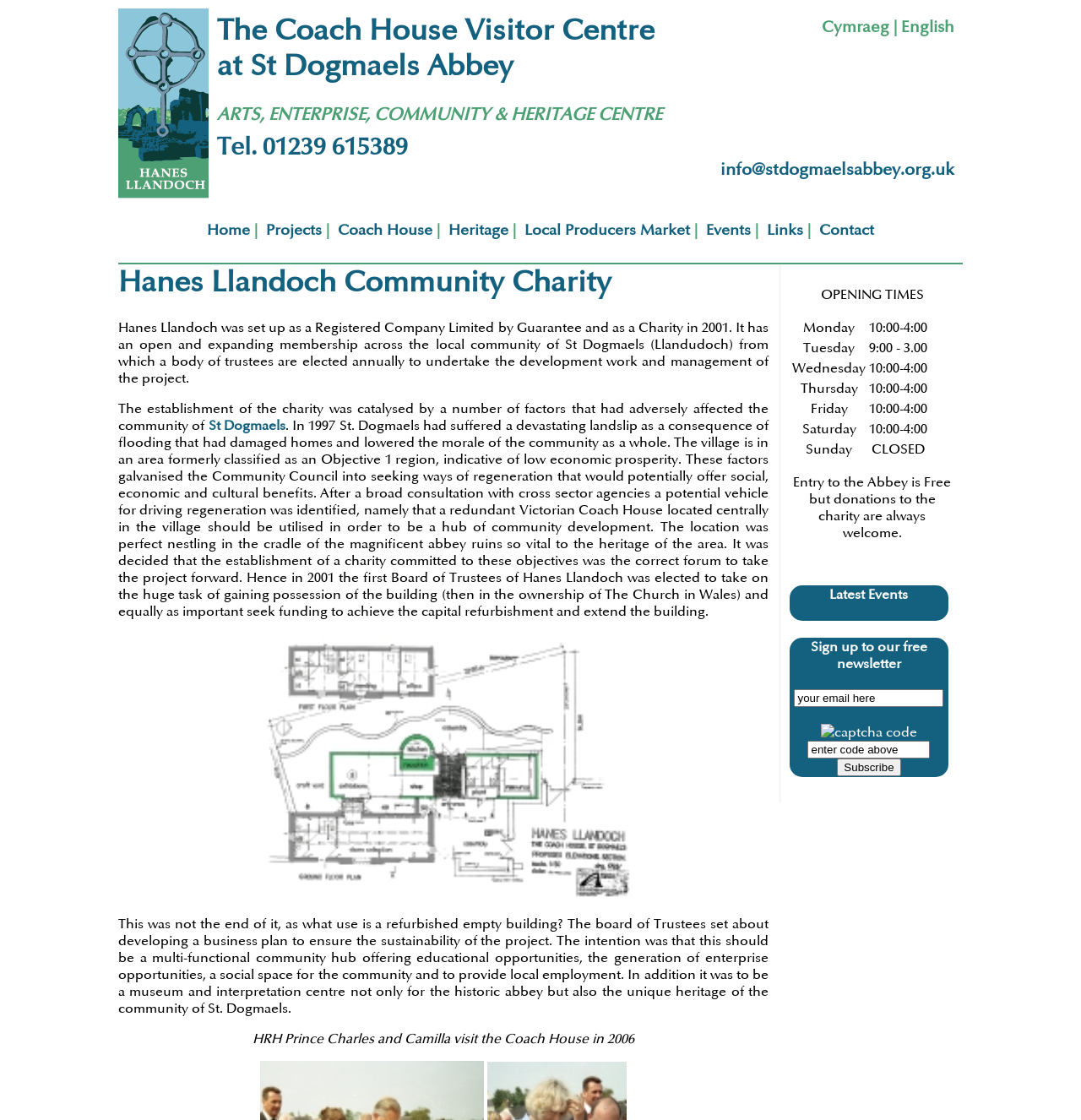What is the name of the charity?
Using the image, respond with a single word or phrase.

Hanes Llandoch Community Charity